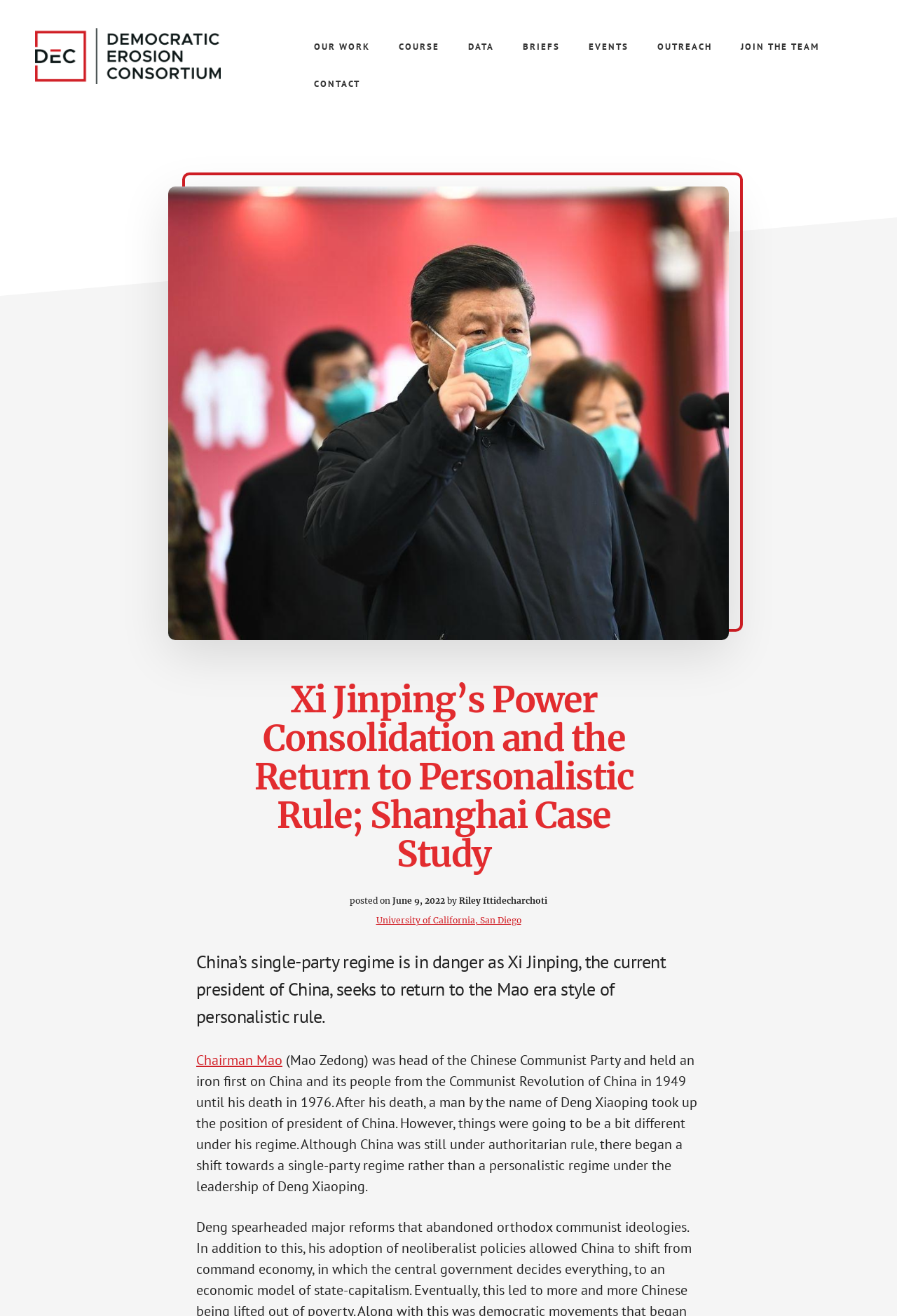Extract the bounding box coordinates for the UI element described as: "University of California, San Diego".

[0.419, 0.695, 0.581, 0.703]